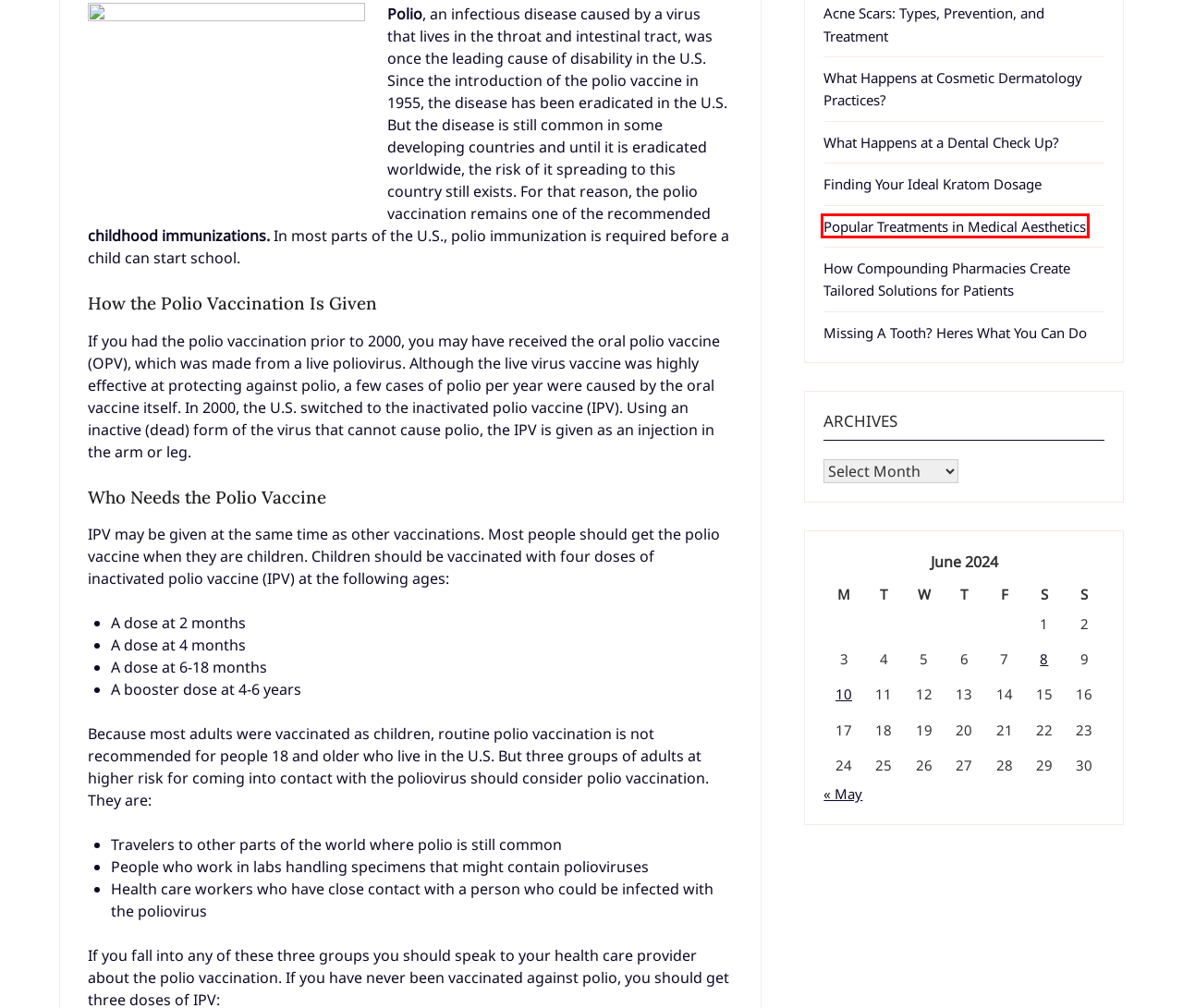Take a look at the provided webpage screenshot featuring a red bounding box around an element. Select the most appropriate webpage description for the page that loads after clicking on the element inside the red bounding box. Here are the candidates:
A. May 2024 - News Health
B. How Compounding Pharmacies Create Tailored Solutions for Patients - News Health
C. Acne Scars: Types, Prevention, and Treatment - News Health
D. Finding Your Ideal Kratom Dosage - News Health
E. What Happens at Cosmetic Dermatology Practices? - News Health
F. Popular Treatments in Medical Aesthetics - News Health
G. Missing A Tooth? Heres What You Can Do - News Health
H. What Happens at a Dental Check Up? - News Health

F